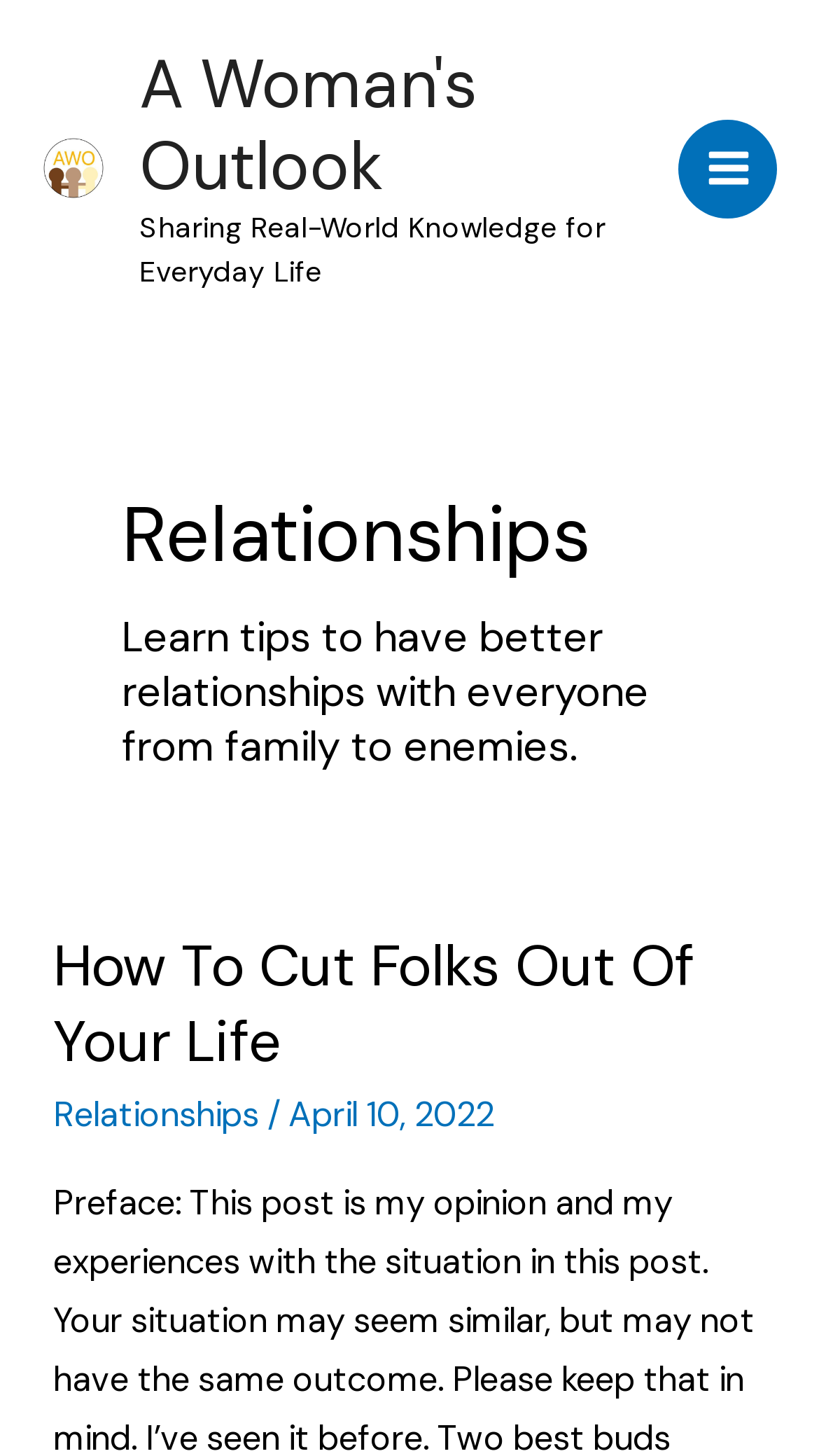Is the main menu expanded?
By examining the image, provide a one-word or phrase answer.

No